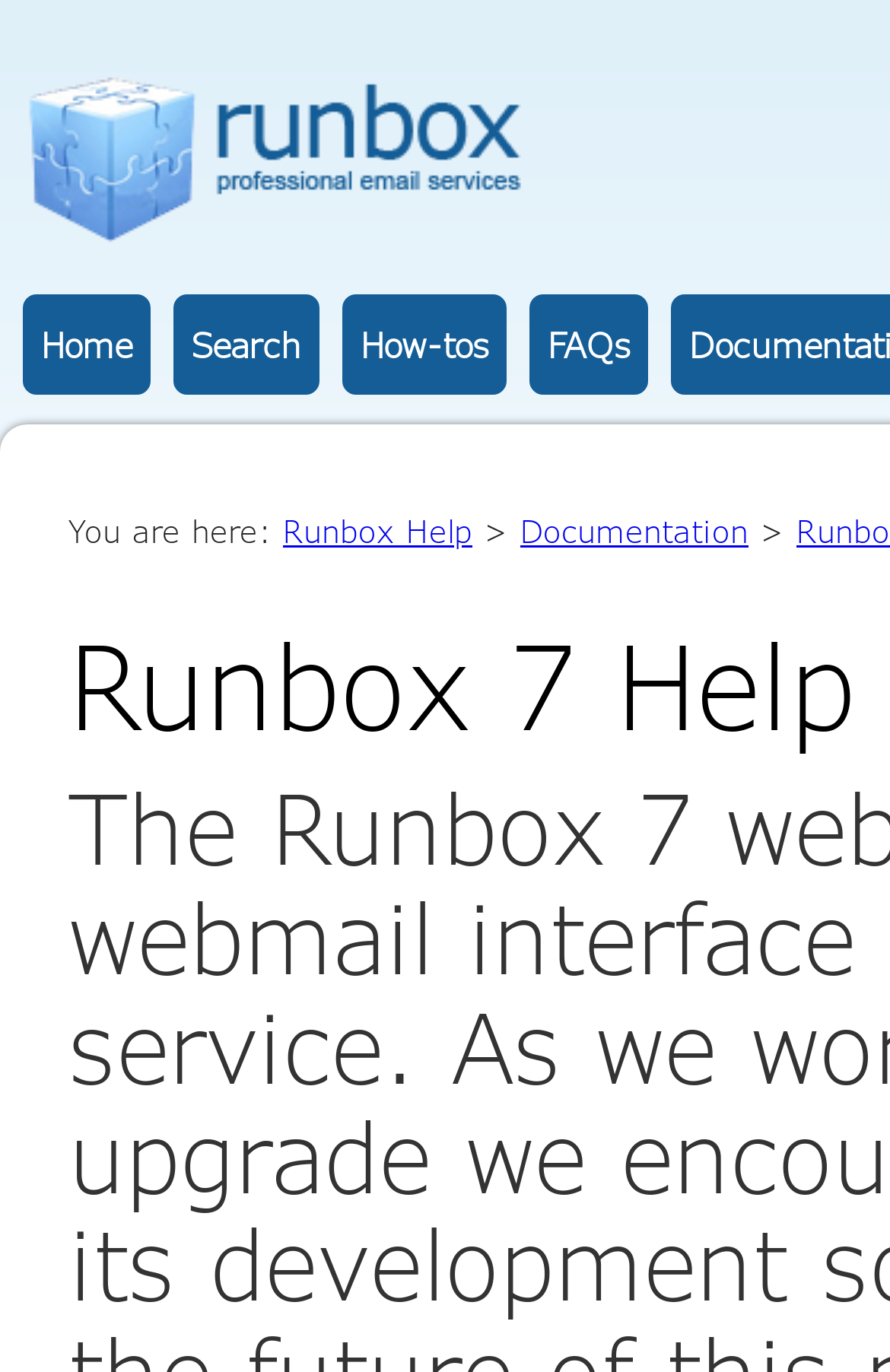From the webpage screenshot, predict the bounding box of the UI element that matches this description: "Runbox Help".

[0.318, 0.373, 0.531, 0.401]